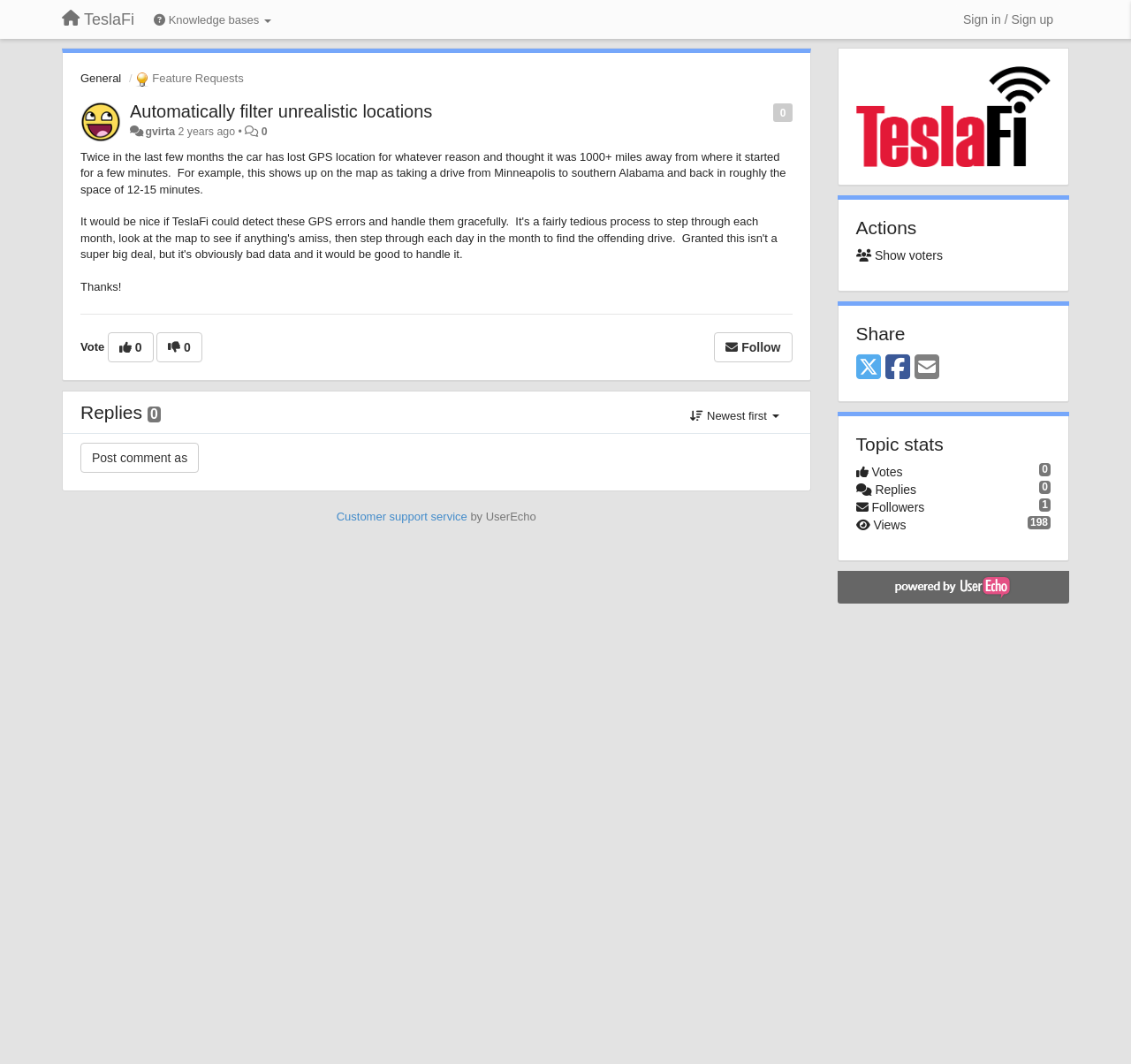Give a full account of the webpage's elements and their arrangement.

This webpage appears to be a discussion forum or a feature request page, specifically focused on TeslaFi, a platform related to Tesla cars. At the top left, there is a navigation menu with links to "TeslaFi", "Knowledge bases", and "Sign in / Sign up". Below this menu, there is a heading "Automatically filter unrealistic locations" with a link to the same title. 

To the right of the heading, there is an image, likely a profile picture or an icon. Below the heading, there is a paragraph of text describing an issue with the car's GPS location, which has lost its location and thought it was over 1000 miles away from its starting point. 

On the right side of the page, there are several buttons and links, including "Vote", "Follow", and "Post comment as". There is also a section labeled "Replies" and another section labeled "Actions" with links to "Show voters" and "Share" options, including Twitter, Facebook, and Email. 

Further down, there is a section labeled "Topic stats" with statistics on votes, replies, followers, and views. At the very bottom of the page, there is a link to "Customer support service" and a statement "Powered by UserEcho" with an accompanying image.